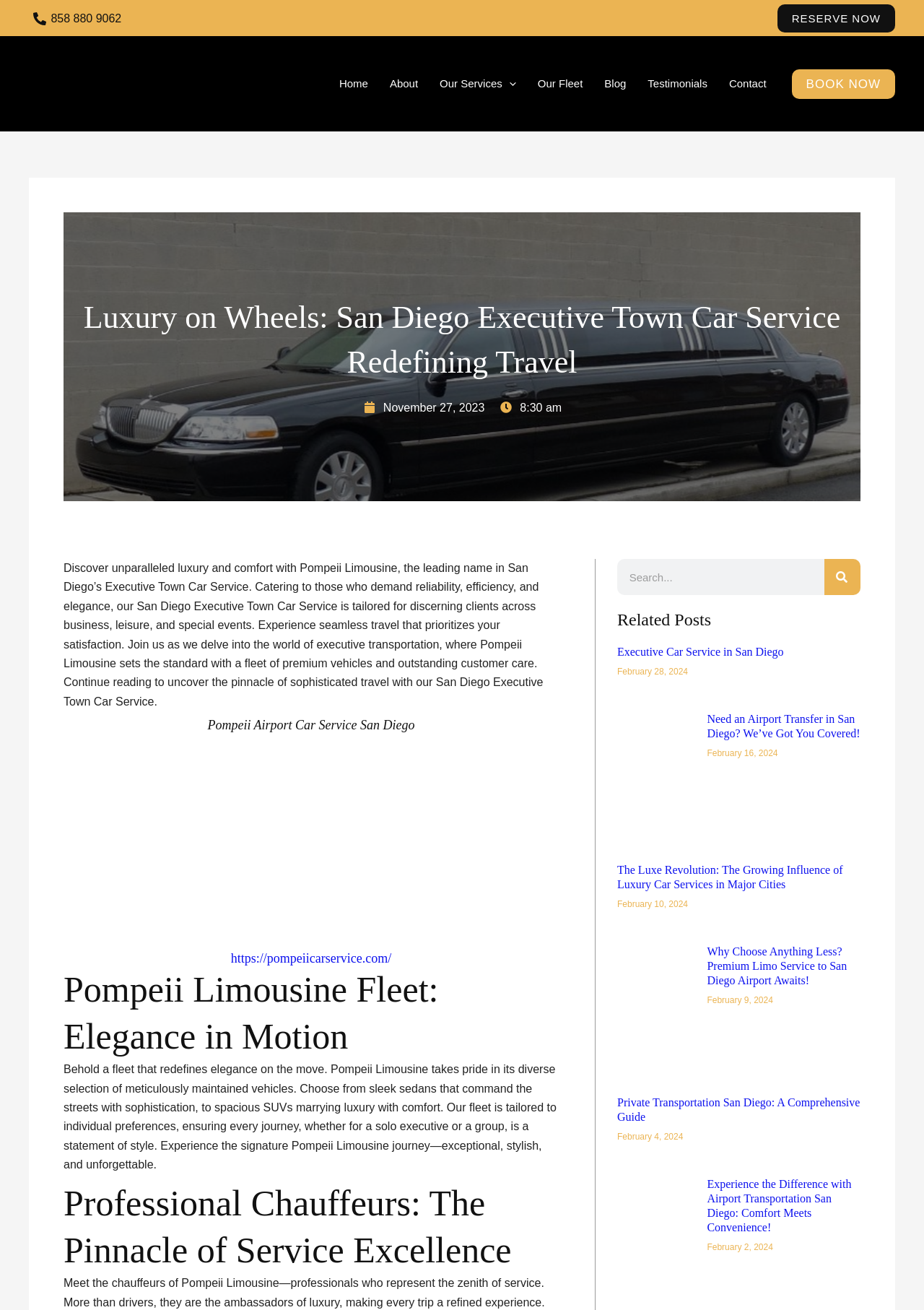What is the purpose of the 'Search' function?
Answer the question with as much detail as you can, using the image as a reference.

I determined the purpose of the 'Search' function by looking at the search box and button on the webpage. The search box has a placeholder text that says 'Search', and the button next to it says 'SEARCH'. This suggests that the purpose of the 'Search' function is to search the website for specific content or keywords.